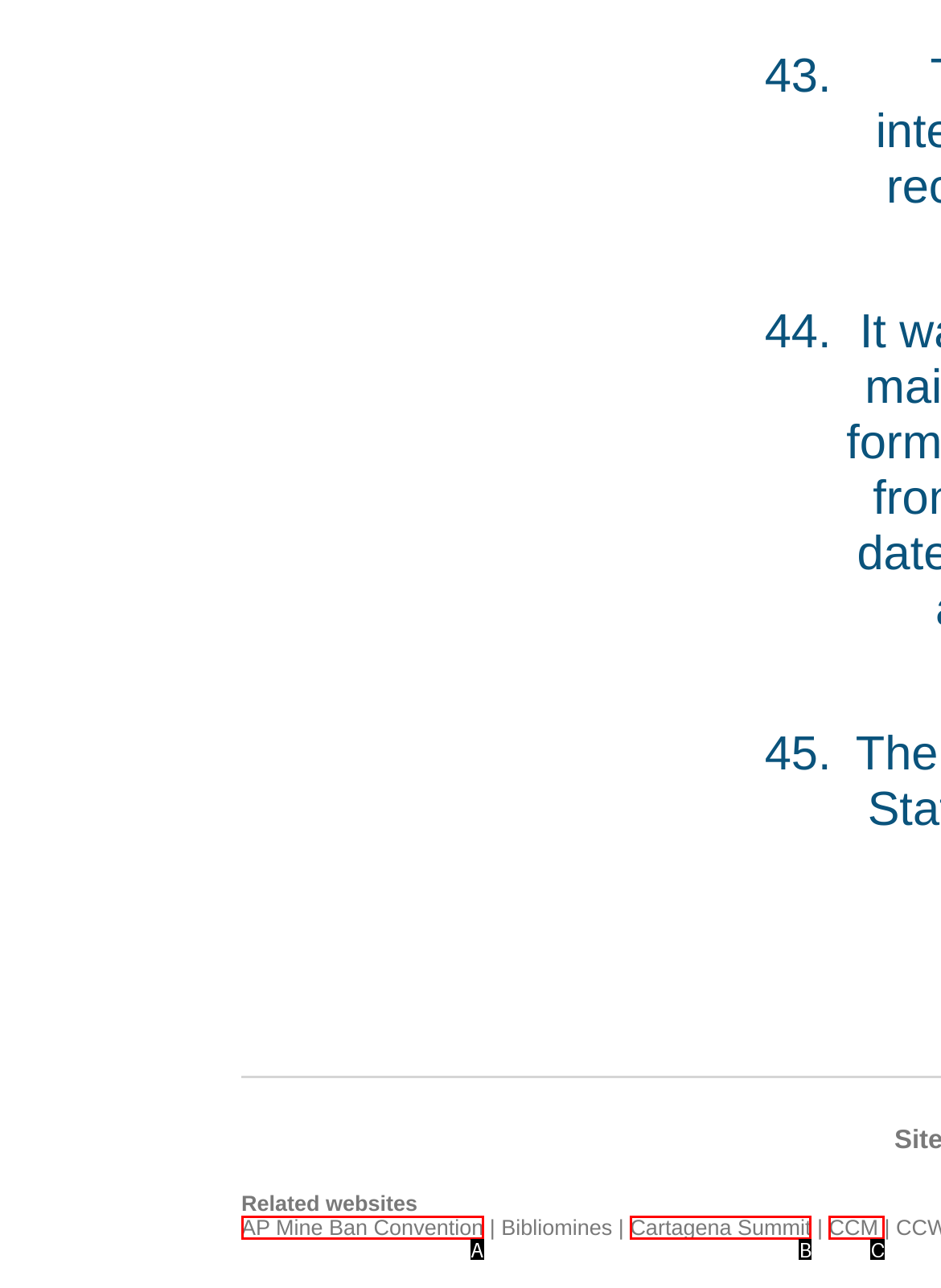Identify the HTML element that best matches the description: Cartagena Summit. Provide your answer by selecting the corresponding letter from the given options.

B